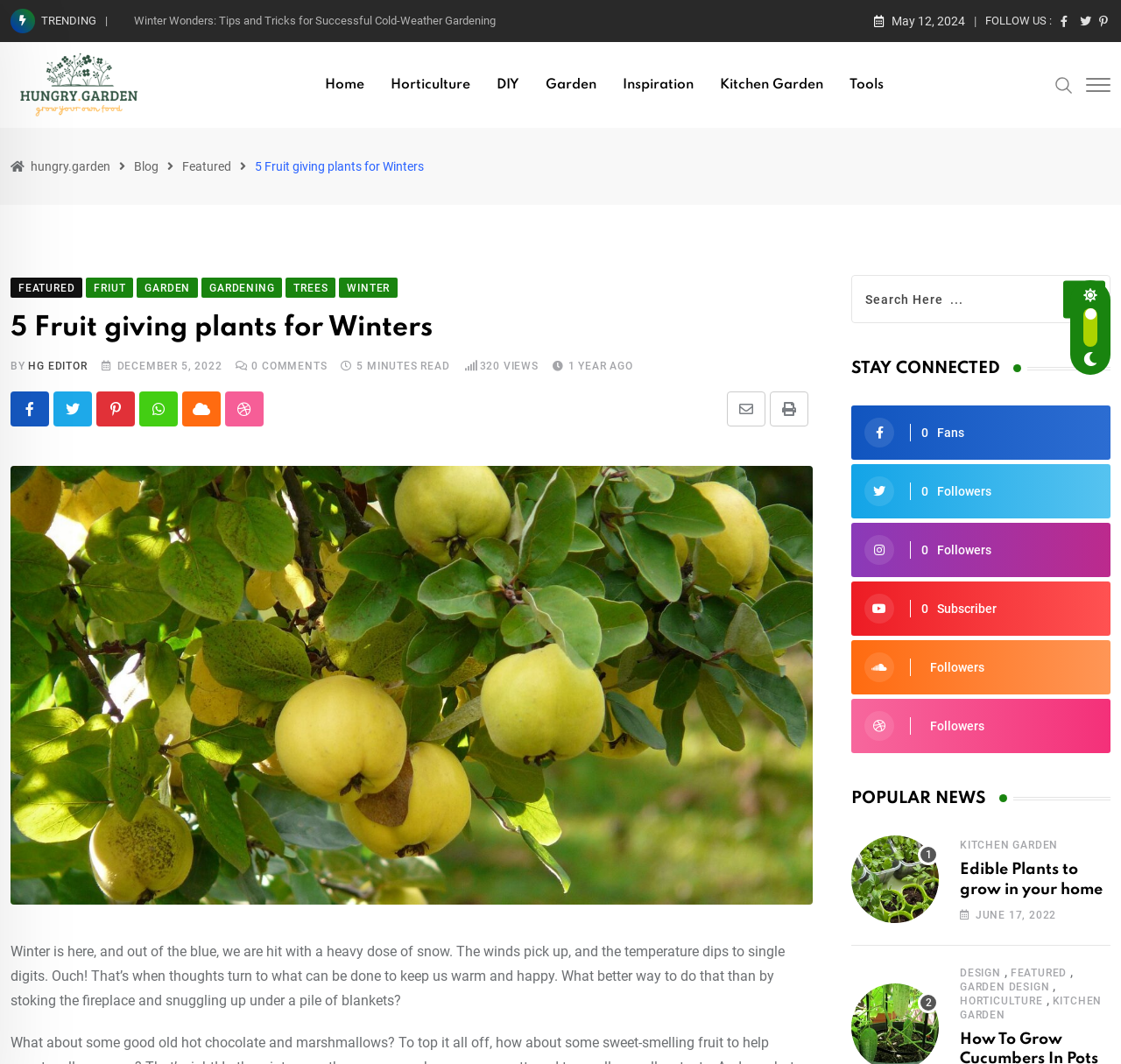What is the category of the article?
Please respond to the question with a detailed and well-explained answer.

The category of the article can be determined by looking at the title of the article, which is '5 Fruit giving plants for Winters'. The word 'Winters' suggests that the article is related to the winter season.